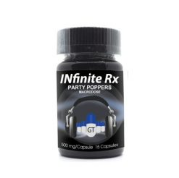Answer the following inquiry with a single word or phrase:
How many capsules are in the bottle?

16